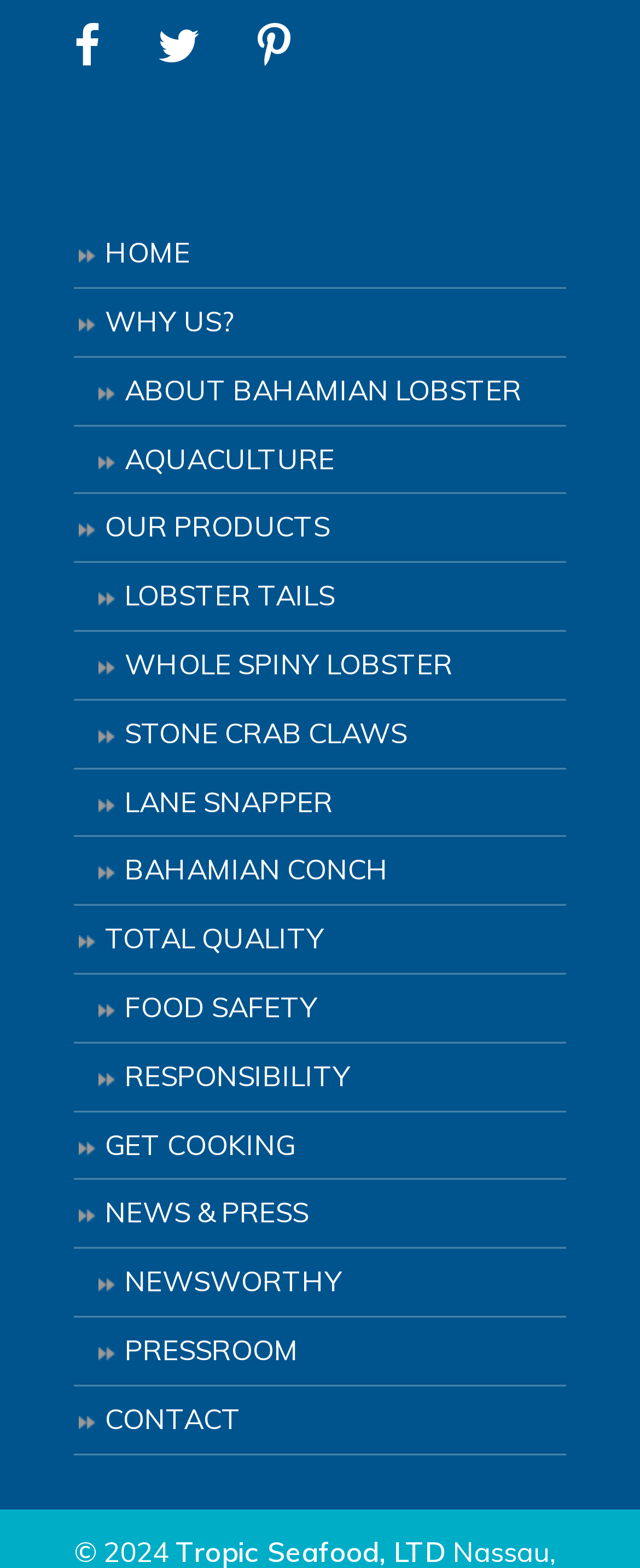Locate the bounding box coordinates of the clickable region necessary to complete the following instruction: "check food safety". Provide the coordinates in the format of four float numbers between 0 and 1, i.e., [left, top, right, bottom].

[0.115, 0.622, 0.885, 0.665]